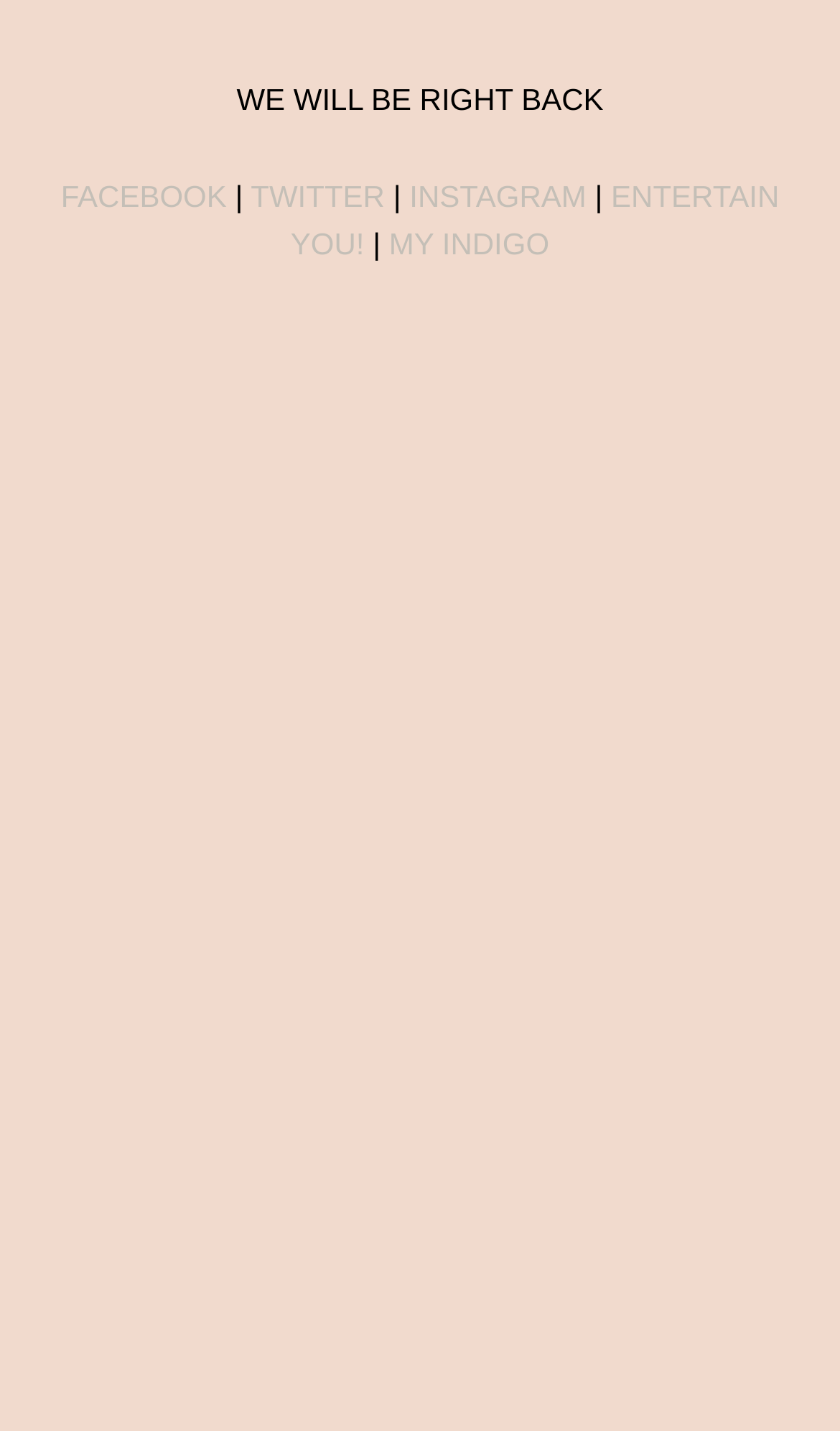What is the name of the project or album mentioned on the website?
Based on the screenshot, respond with a single word or phrase.

My Indigo